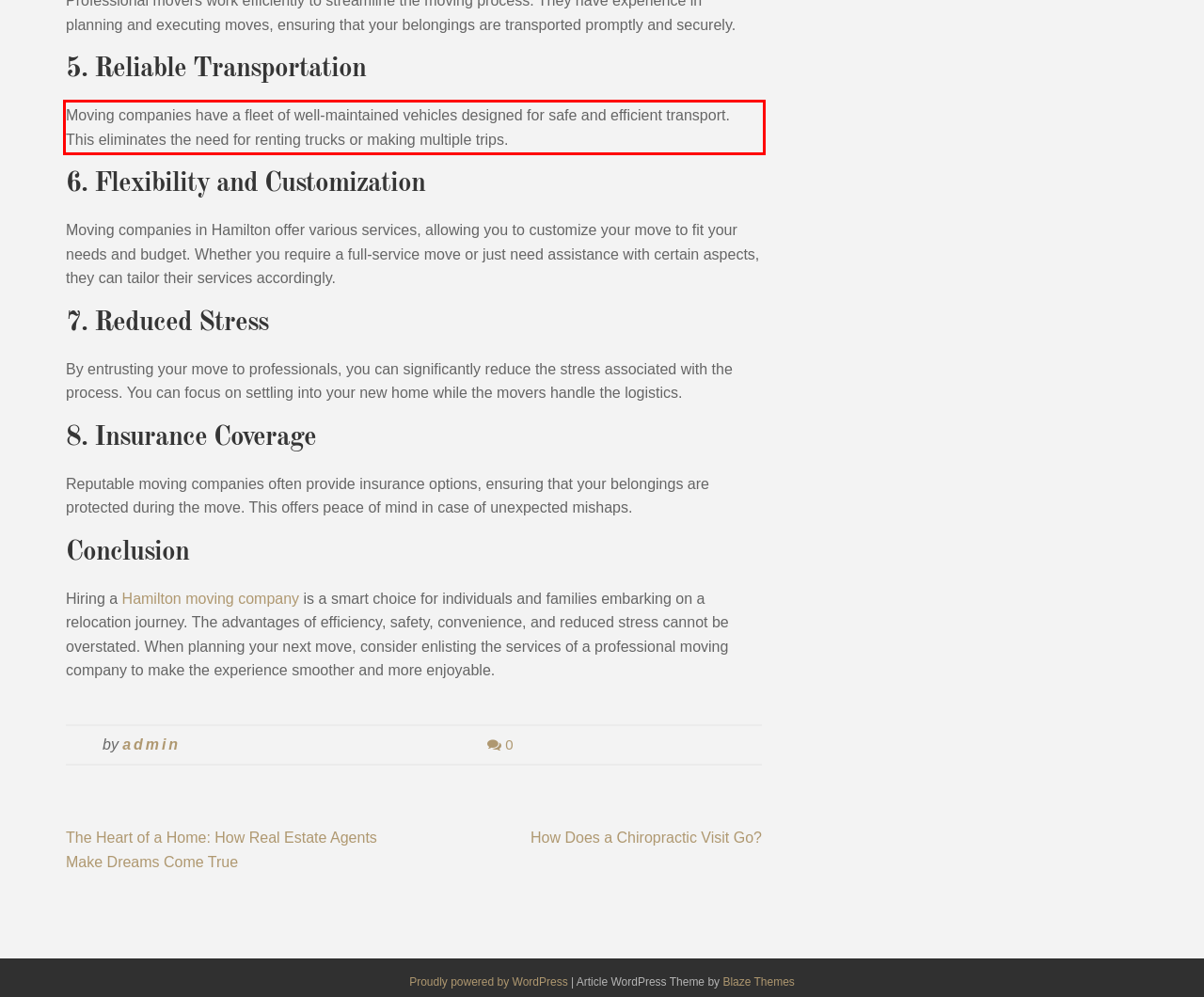Given a screenshot of a webpage containing a red bounding box, perform OCR on the text within this red bounding box and provide the text content.

Moving companies have a fleet of well-maintained vehicles designed for safe and efficient transport. This eliminates the need for renting trucks or making multiple trips.